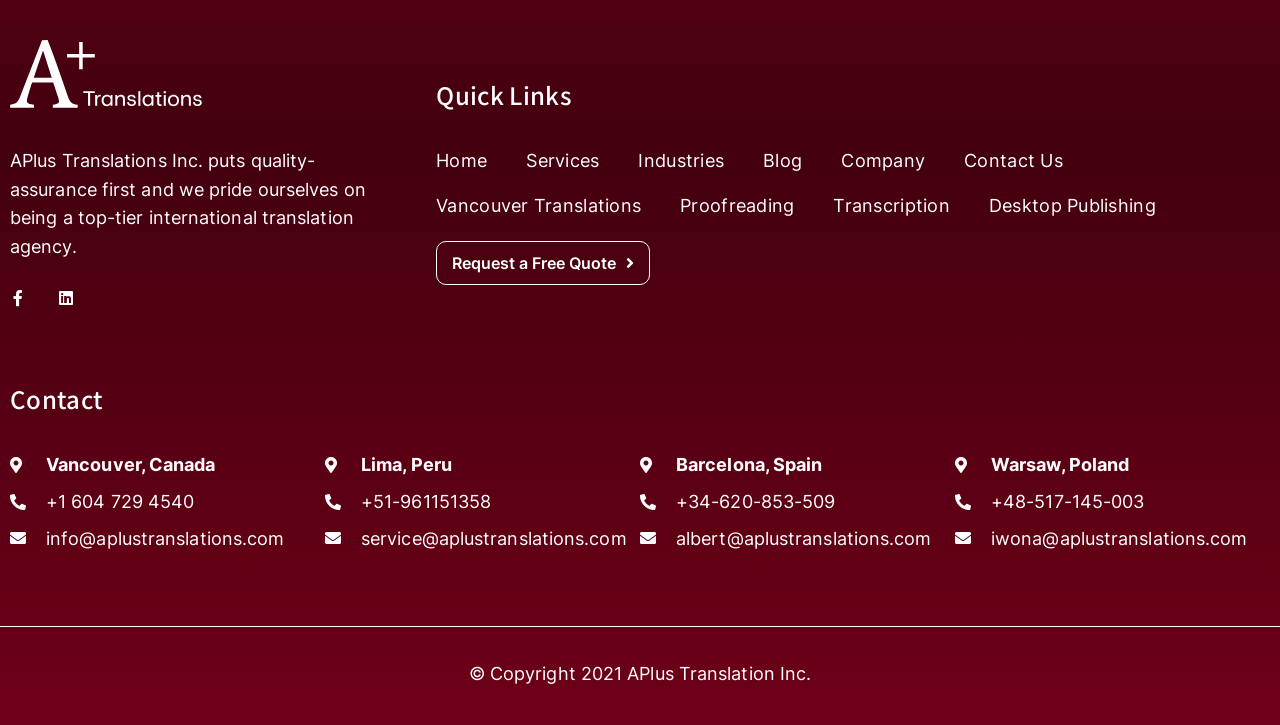Determine the bounding box coordinates of the section I need to click to execute the following instruction: "View the Company page". Provide the coordinates as four float numbers between 0 and 1, i.e., [left, top, right, bottom].

[0.657, 0.208, 0.741, 0.27]